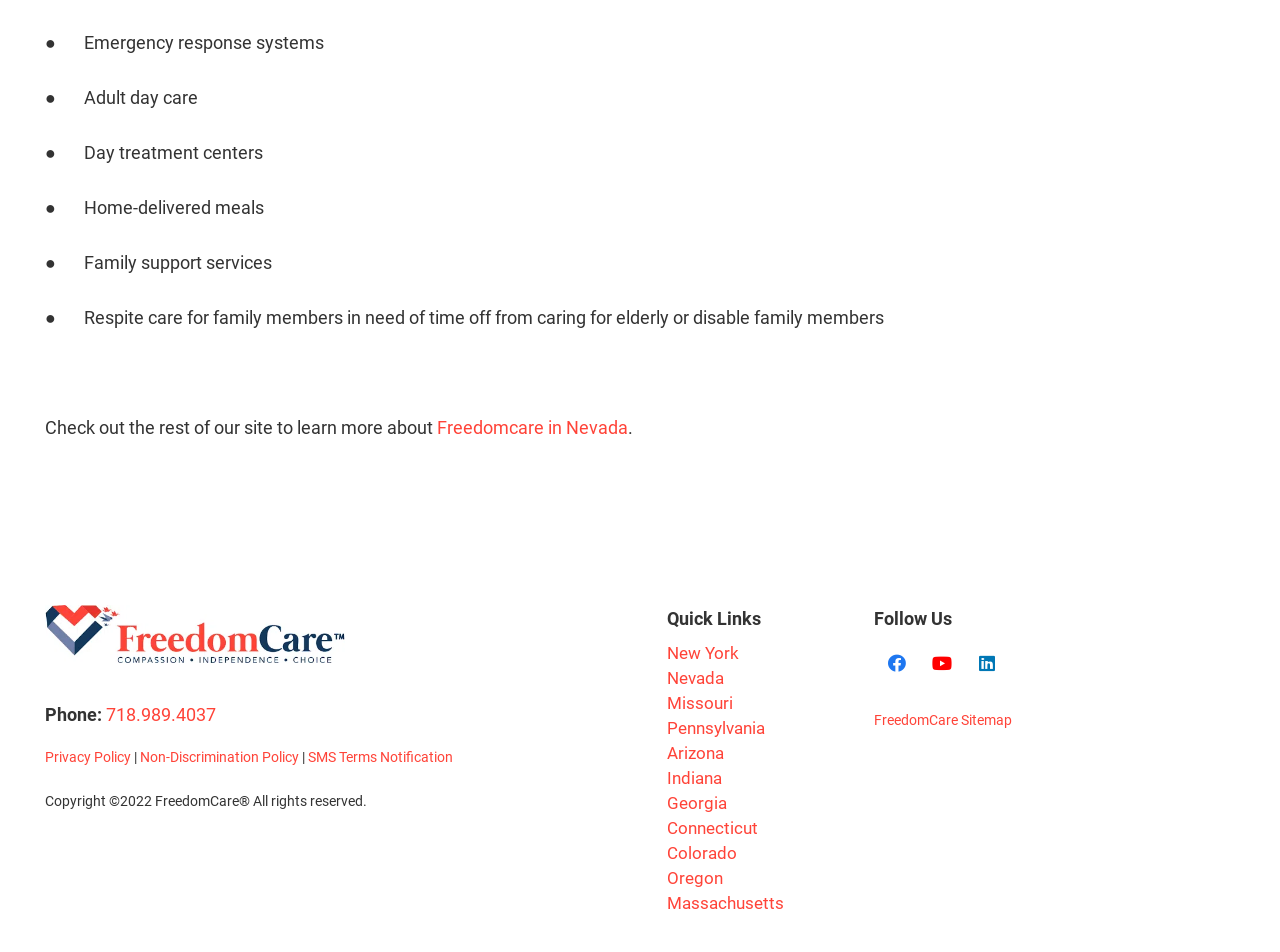Identify the bounding box coordinates of the region that should be clicked to execute the following instruction: "Click on Freedomcare in Nevada".

[0.341, 0.438, 0.491, 0.46]